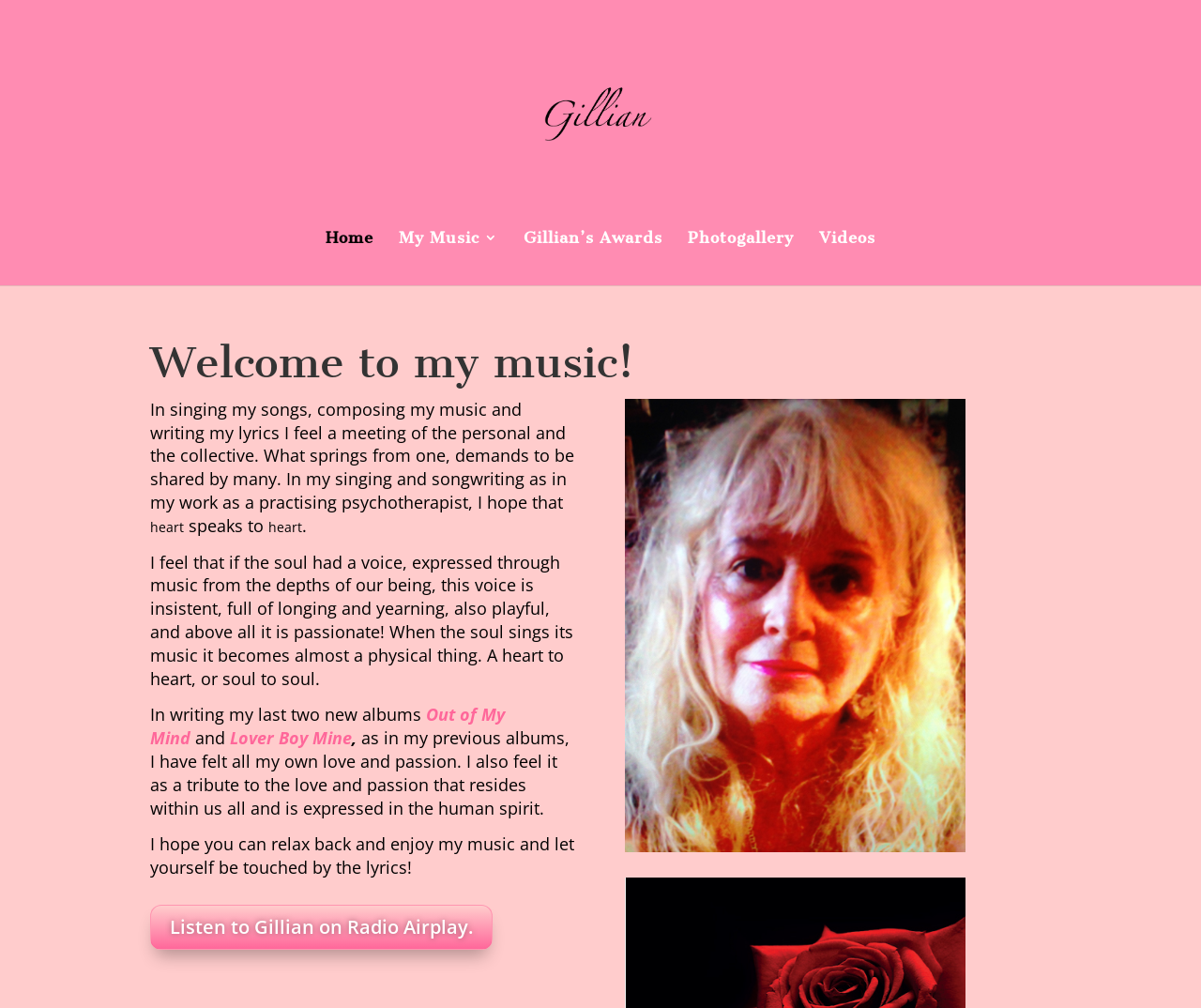Can you provide the bounding box coordinates for the element that should be clicked to implement the instruction: "Explore 'My Music 3'"?

[0.332, 0.229, 0.415, 0.283]